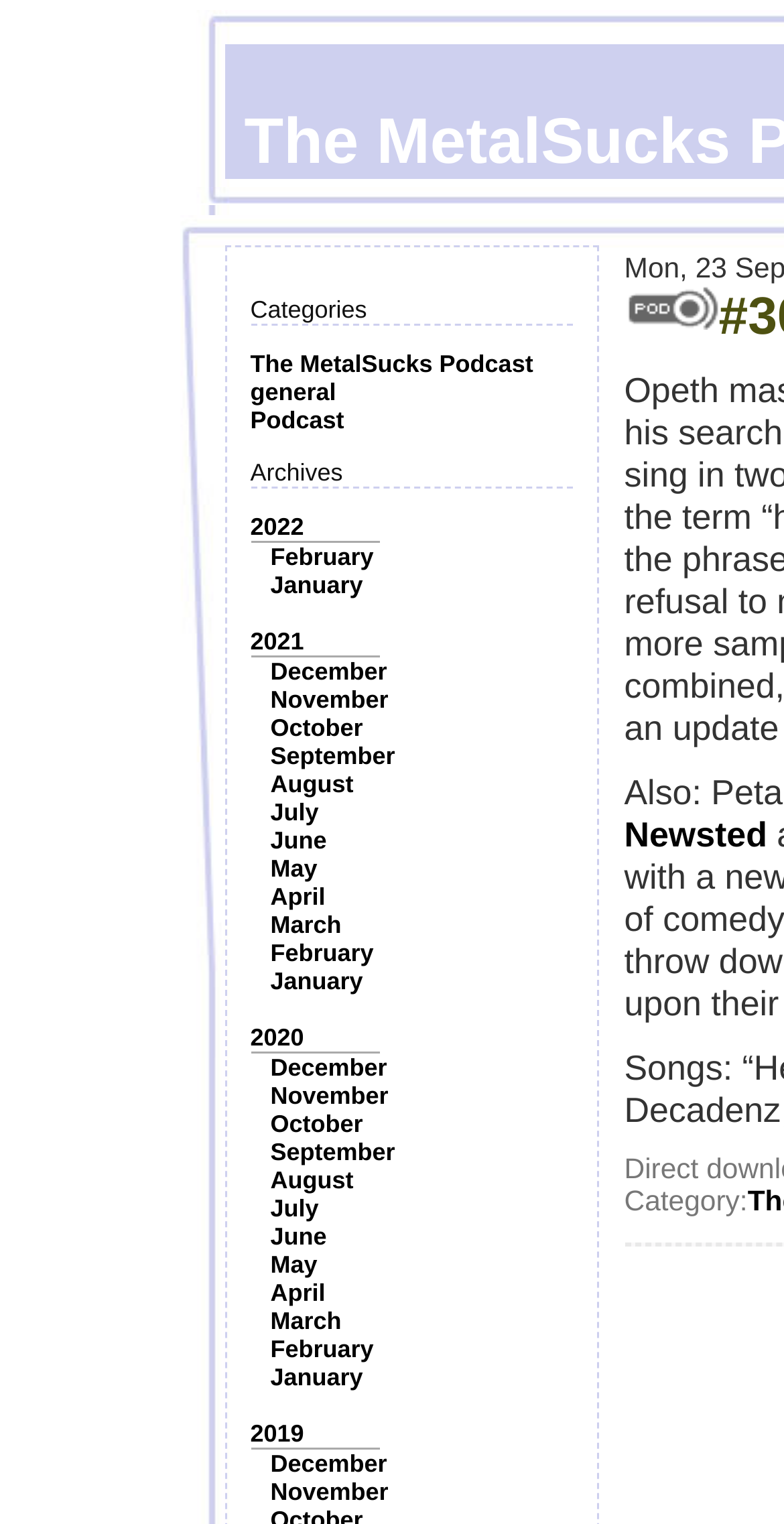Please look at the image and answer the question with a detailed explanation: What is the category of the podcast?

The category of the podcast can be determined by looking at the links on the webpage. There are links to 'general', 'Podcast', and other categories, indicating that the podcast belongs to the 'general' category.